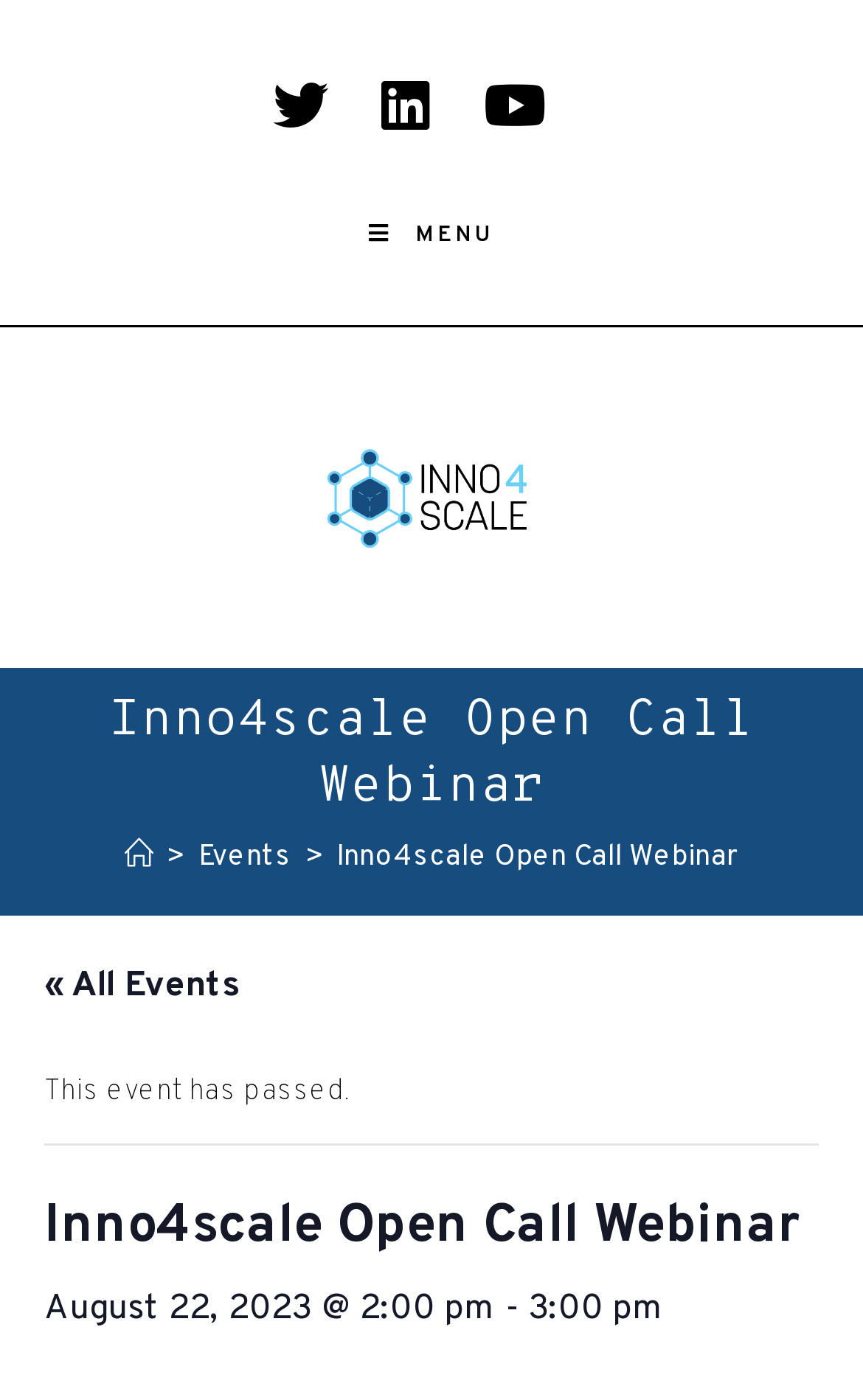What is the name of the event?
Refer to the image and offer an in-depth and detailed answer to the question.

I found the name of the event by looking at the heading element that contains the text 'Inno4scale Open Call Webinar' which is located at the top of the page.